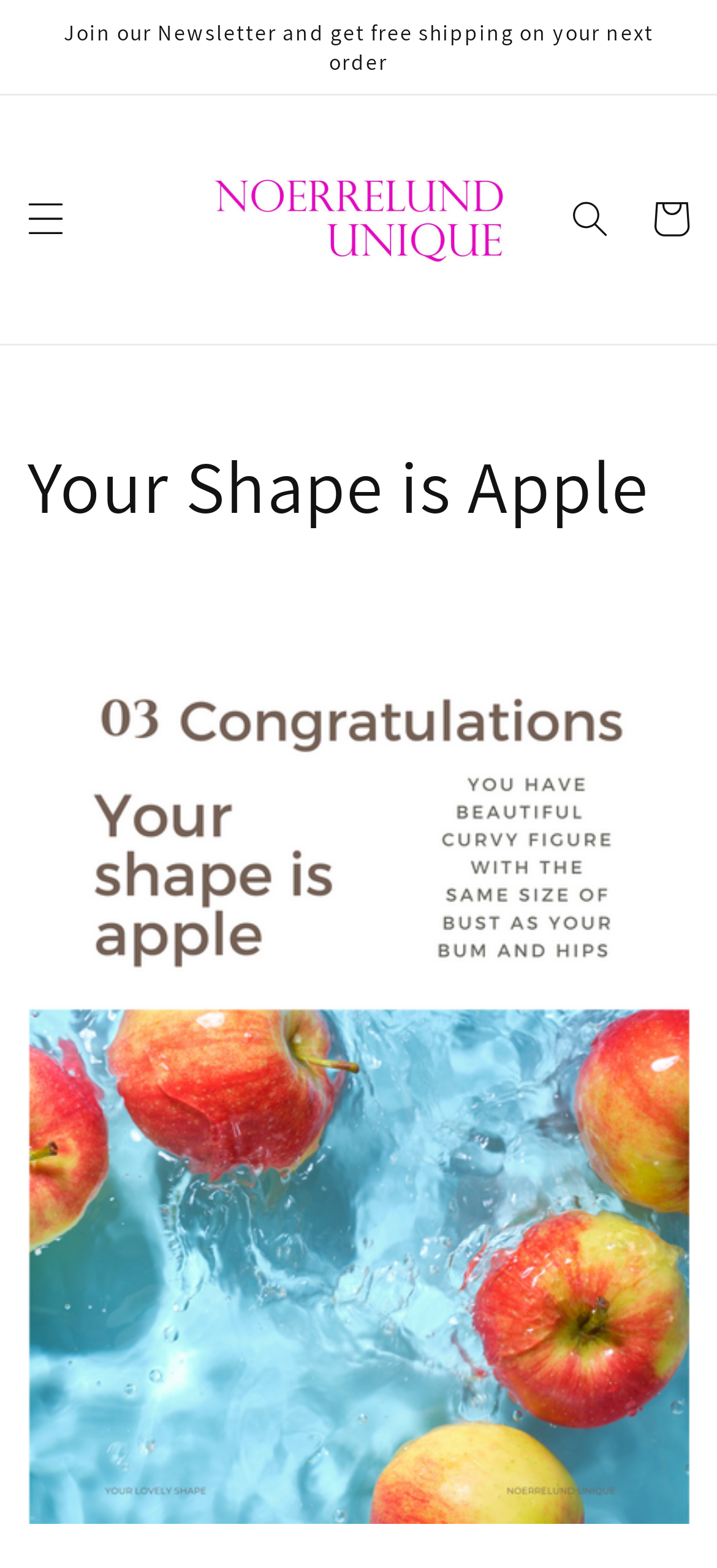Is there a search function on the website?
Examine the image and give a concise answer in one word or a short phrase.

Yes